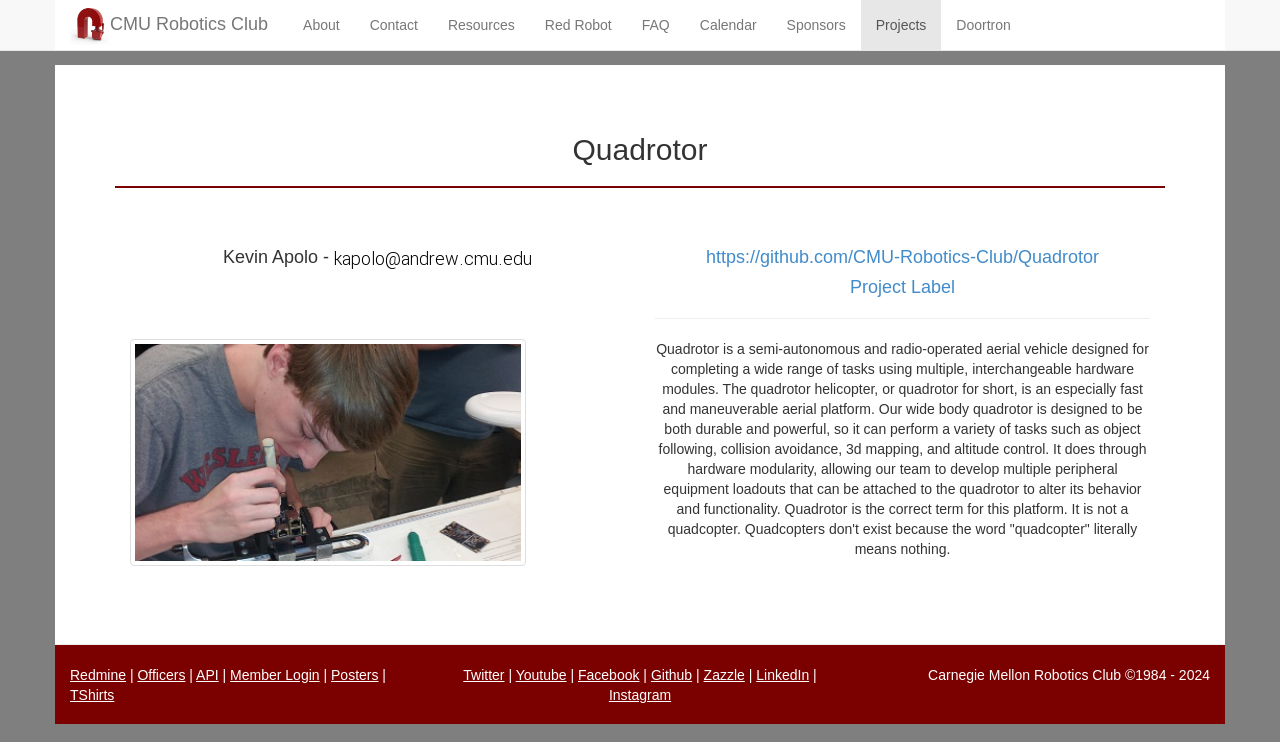Identify the bounding box coordinates of the region I need to click to complete this instruction: "Read news".

None